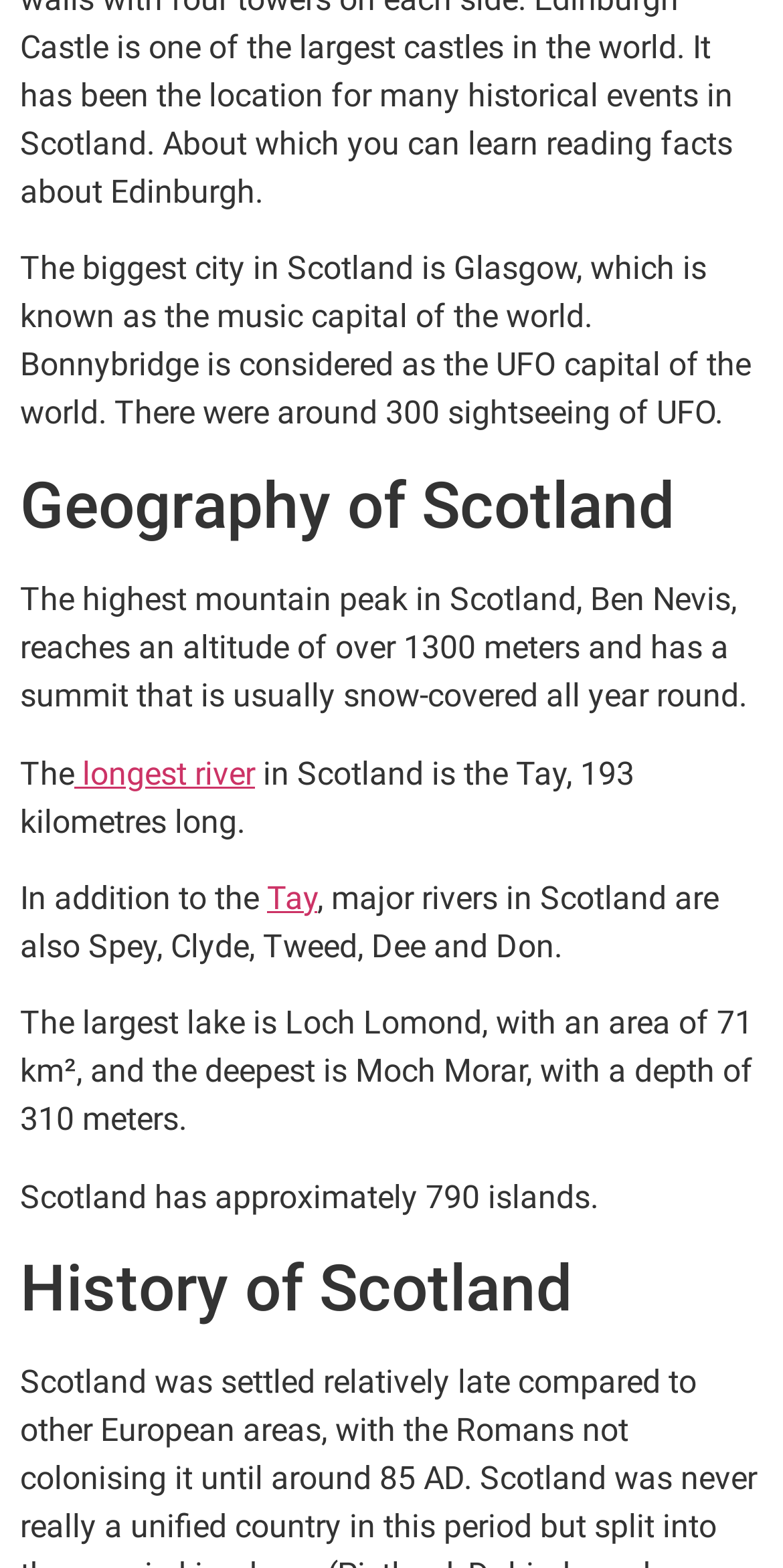What is the deepest lake in Scotland?
Based on the visual information, provide a detailed and comprehensive answer.

The webpage states that the deepest lake in Scotland is Moch Morar, with a depth of 310 meters, as mentioned in the sentence 'The largest lake is Loch Lomond, with an area of 71 km², and the deepest is Moch Morar, with a depth of 310 meters.'